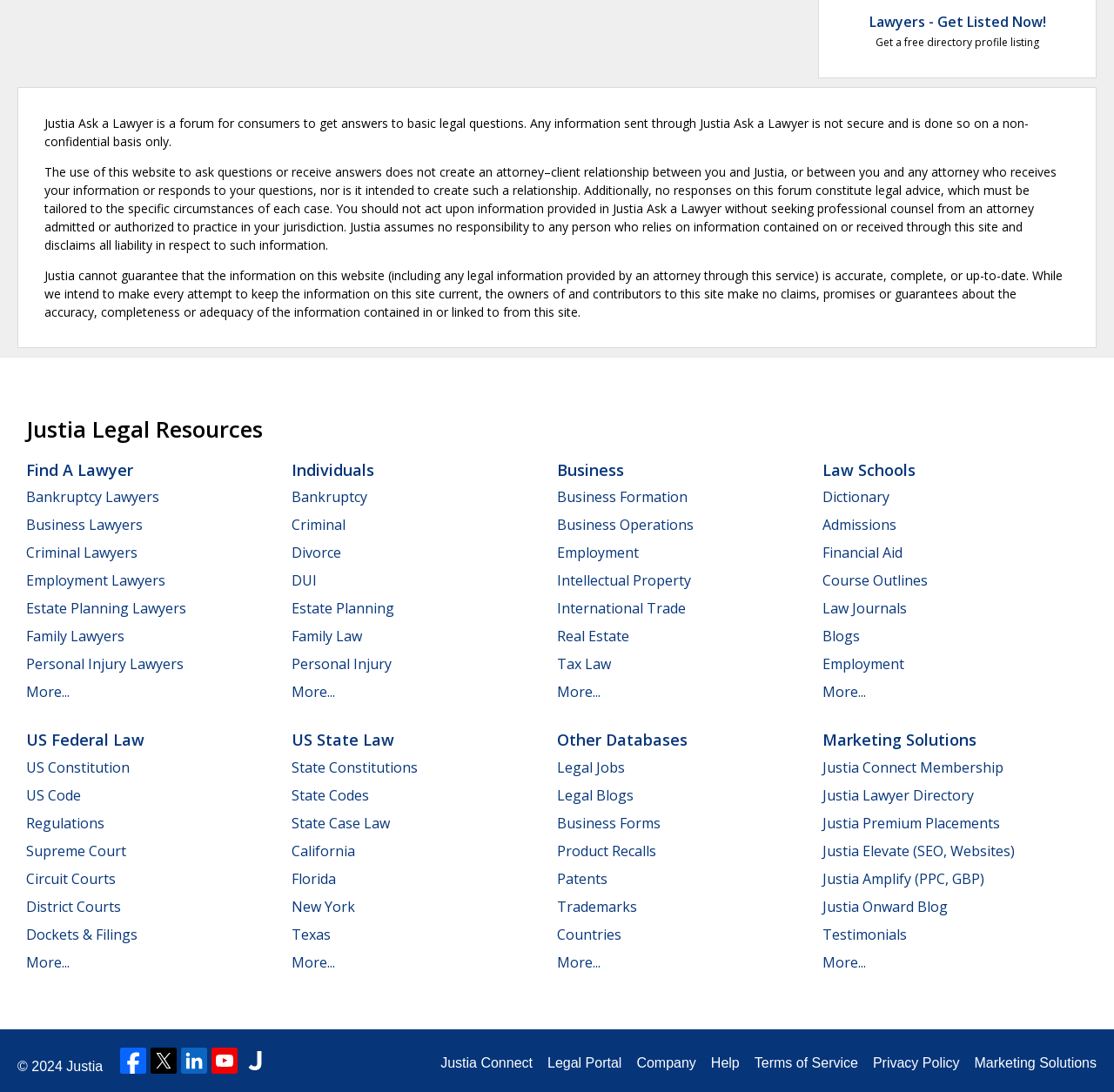Please determine the bounding box coordinates for the element that should be clicked to follow these instructions: "Find a lawyer".

[0.023, 0.421, 0.12, 0.44]